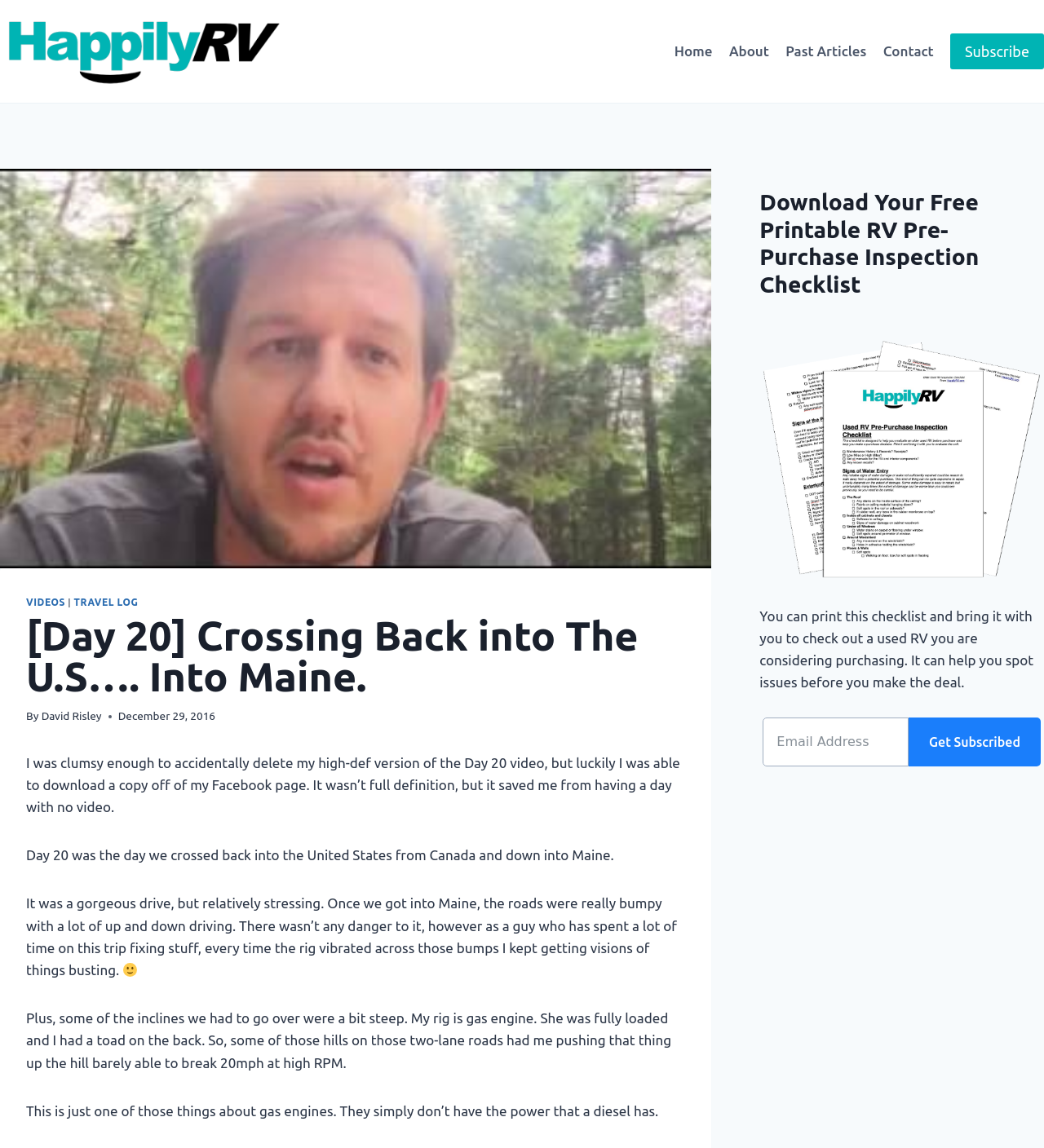Can you find the bounding box coordinates for the element that needs to be clicked to execute this instruction: "Search for something"? The coordinates should be given as four float numbers between 0 and 1, i.e., [left, top, right, bottom].

None